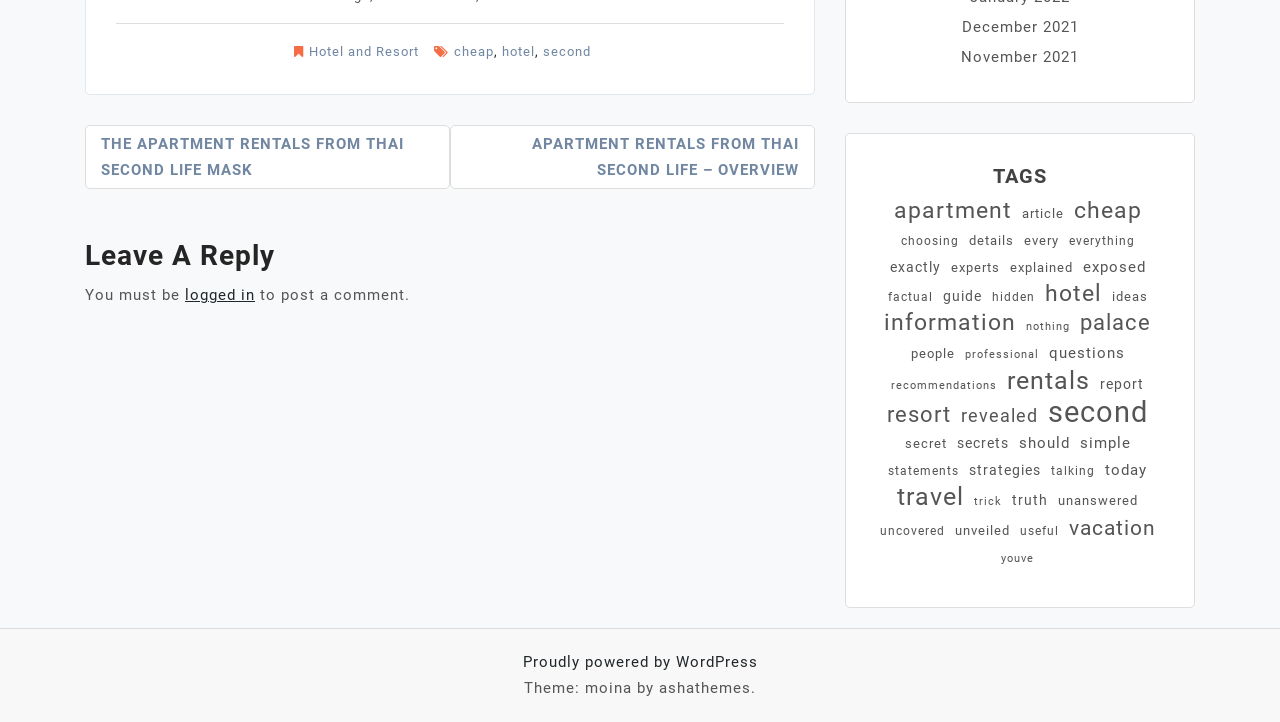What is the purpose of the links on the right side of the webpage?
Please give a detailed answer to the question using the information shown in the image.

The links on the right side of the webpage are located under the 'TAGS' section, and they contain various tags or categories. These links seem to be filters that allow users to narrow down the content of the webpage based on specific topics or categories.